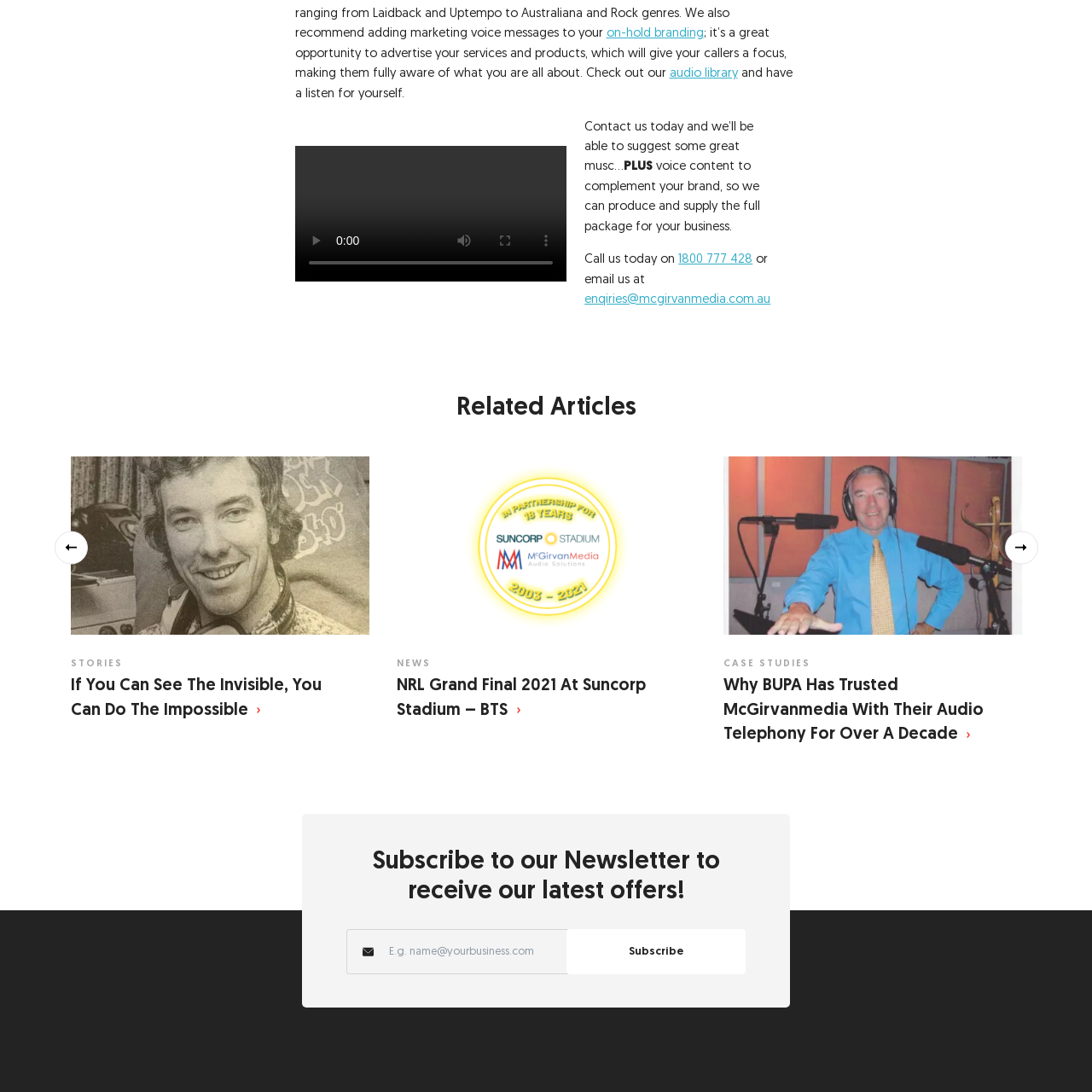Give an in-depth description of the picture inside the red marked area.

This image features an artistic representation of an aged man with headphones around his neck. The black and white style adds a nostalgic touch, possibly emphasizing a theme related to audio or music. The figure may symbolize a connection to the audio industry or the enjoyment of music, resonating with themes of experience and passion. This kind of imagery can evoke feelings of warmth and remembrance, hinting at the timeless nature of music in people's lives.